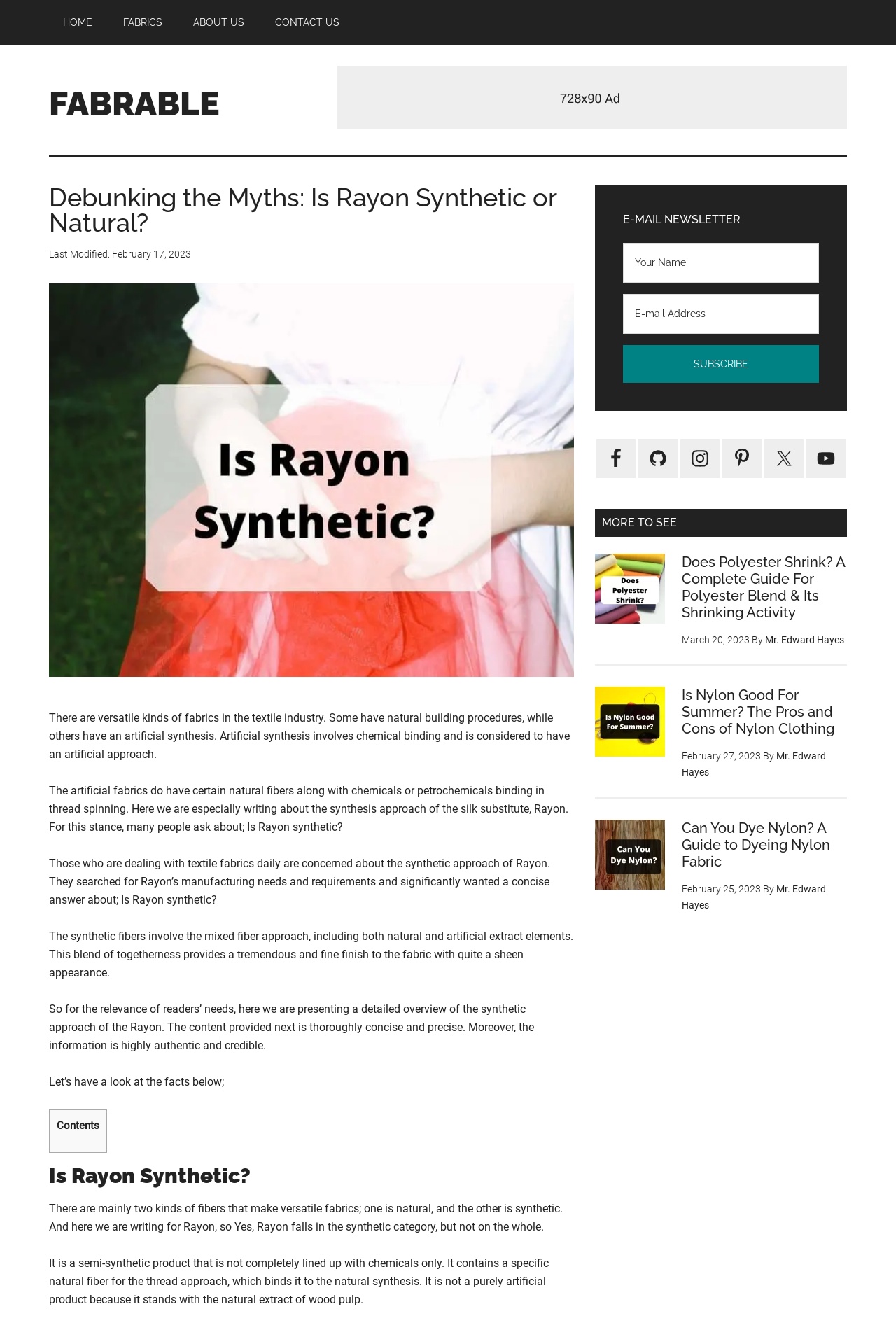Provide the bounding box coordinates for the area that should be clicked to complete the instruction: "Read the article 'Does Polyester Shrink? A Complete Guide For Polyester Blend & Its Shrinking Activity'".

[0.664, 0.42, 0.945, 0.471]